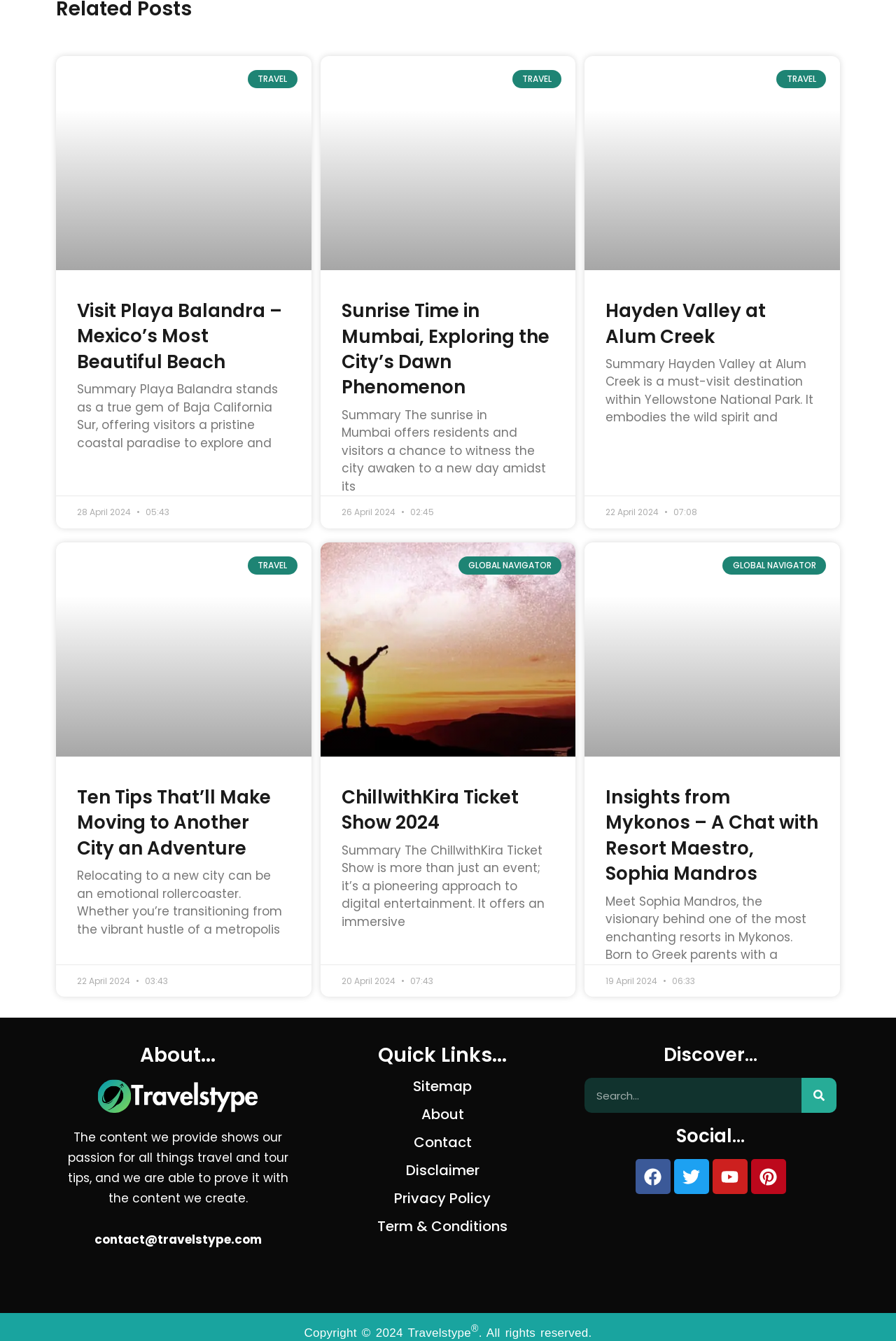Answer this question in one word or a short phrase: What is the category of the article 'Playa Balandra'?

TRAVEL